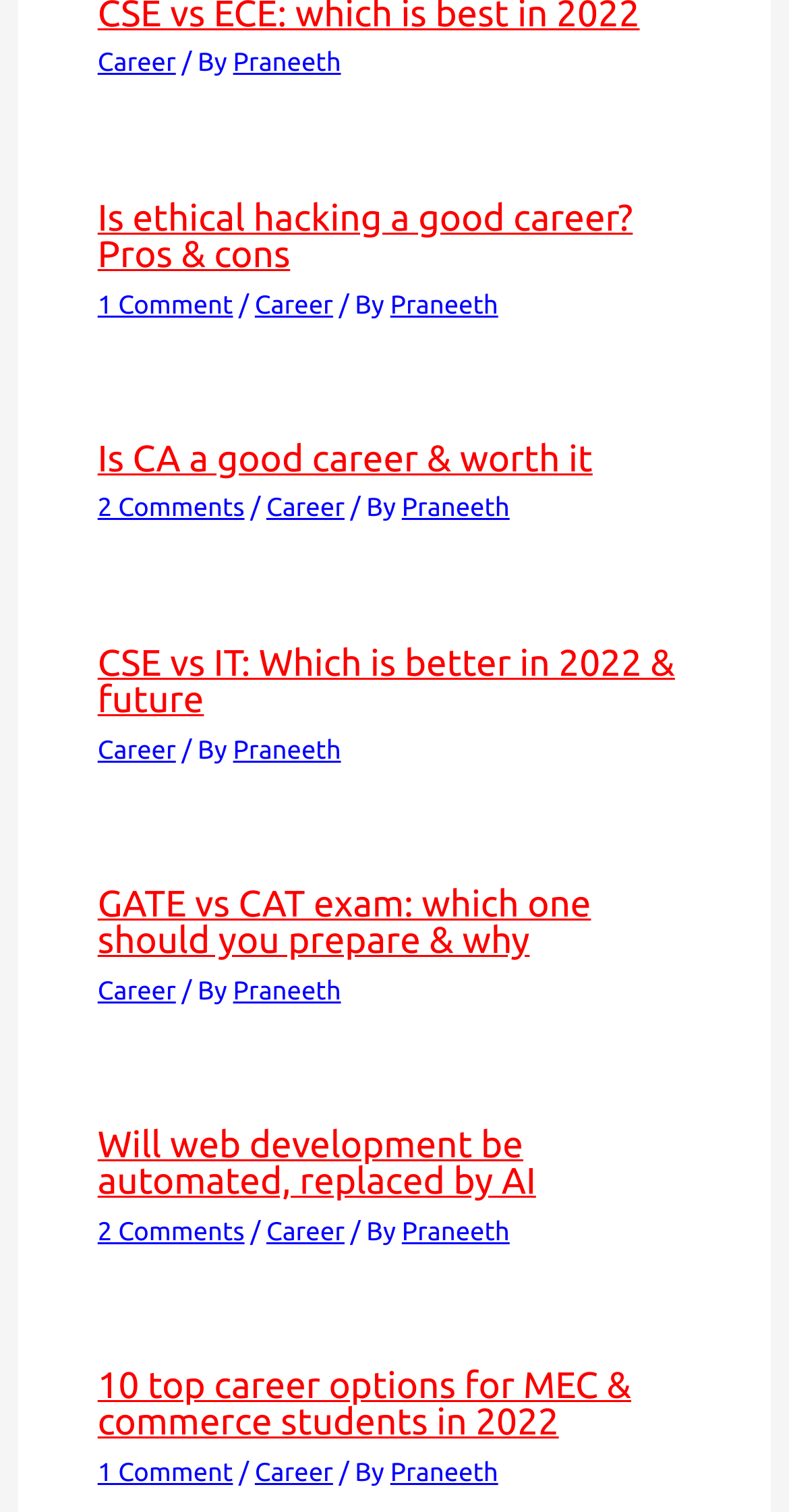Please provide a comprehensive answer to the question based on the screenshot: How many comments are there on the third article?

The third article has a heading 'CSE vs IT: Which is better in 2022 & future' and below it, there is a link '2 Comments', indicating that there are 2 comments on this article.